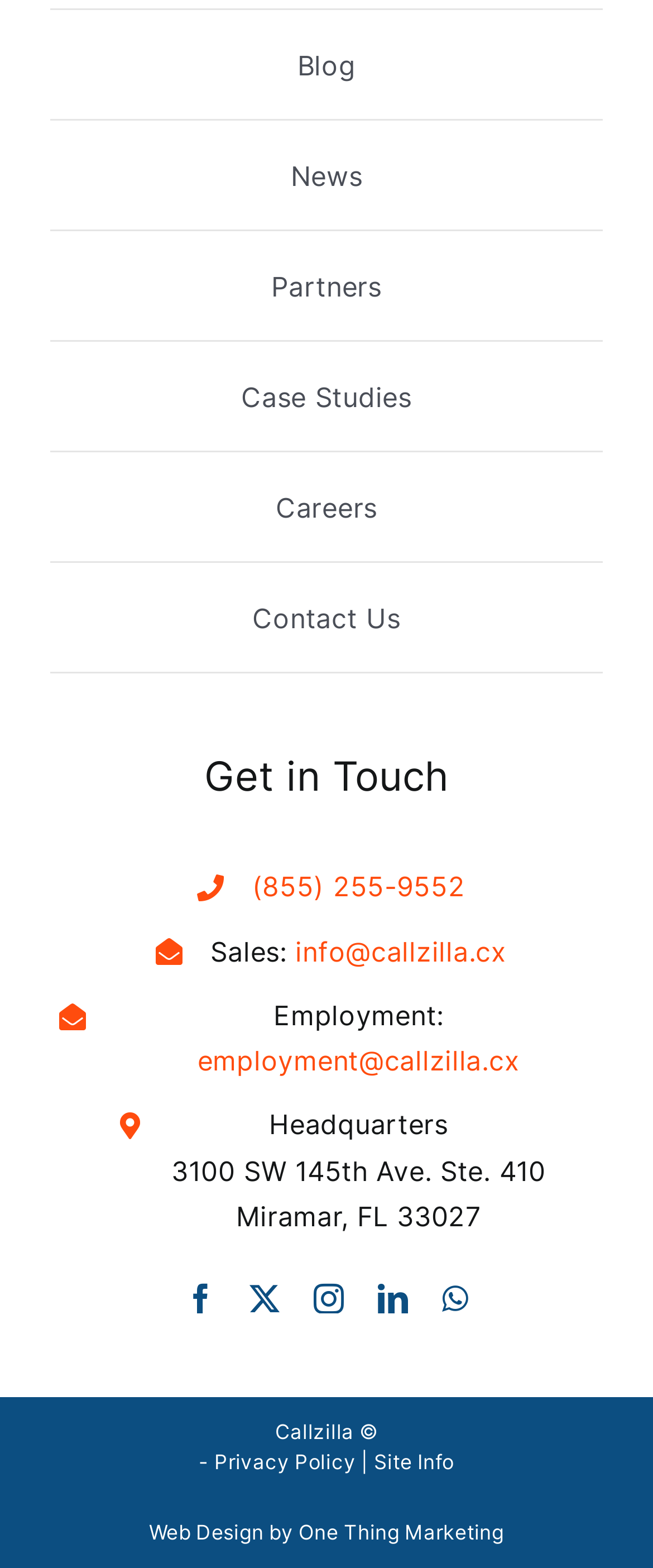Indicate the bounding box coordinates of the element that must be clicked to execute the instruction: "Call the phone number". The coordinates should be given as four float numbers between 0 and 1, i.e., [left, top, right, bottom].

[0.386, 0.555, 0.712, 0.576]